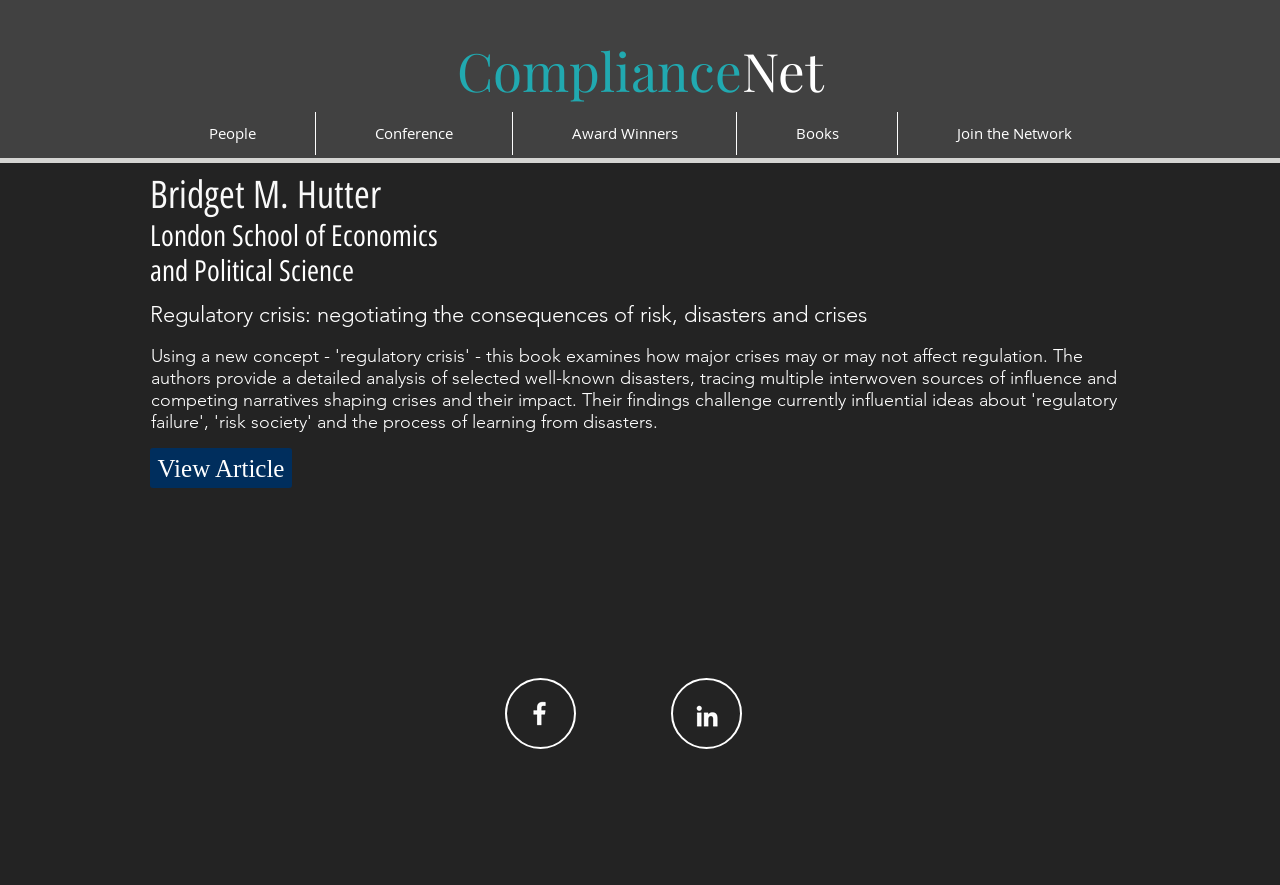What is the name of the institution mentioned on the webpage?
Refer to the image and respond with a one-word or short-phrase answer.

London School of Economics and Political Science